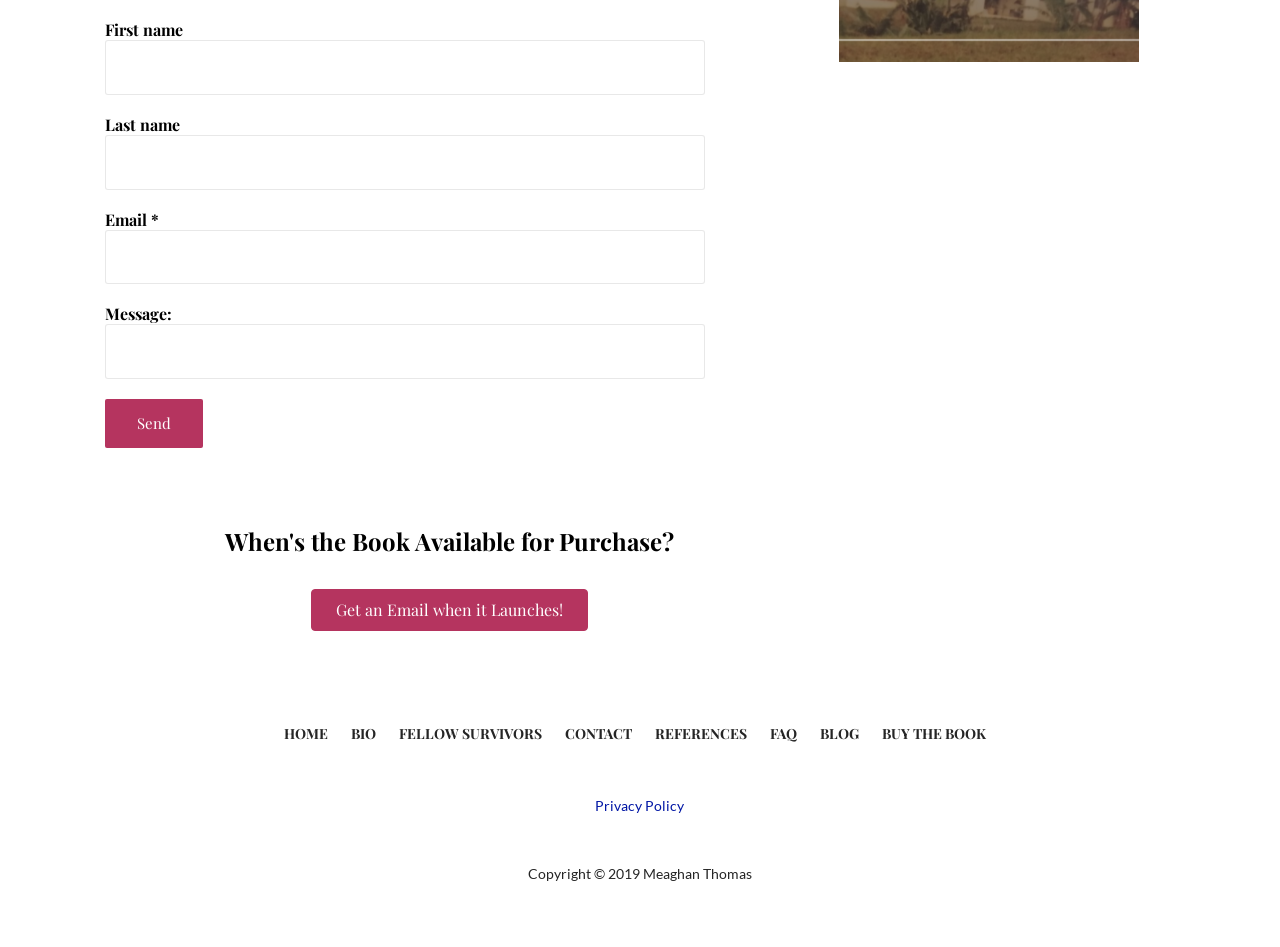Predict the bounding box coordinates of the UI element that matches this description: "Home". The coordinates should be in the format [left, top, right, bottom] with each value between 0 and 1.

[0.222, 0.764, 0.256, 0.79]